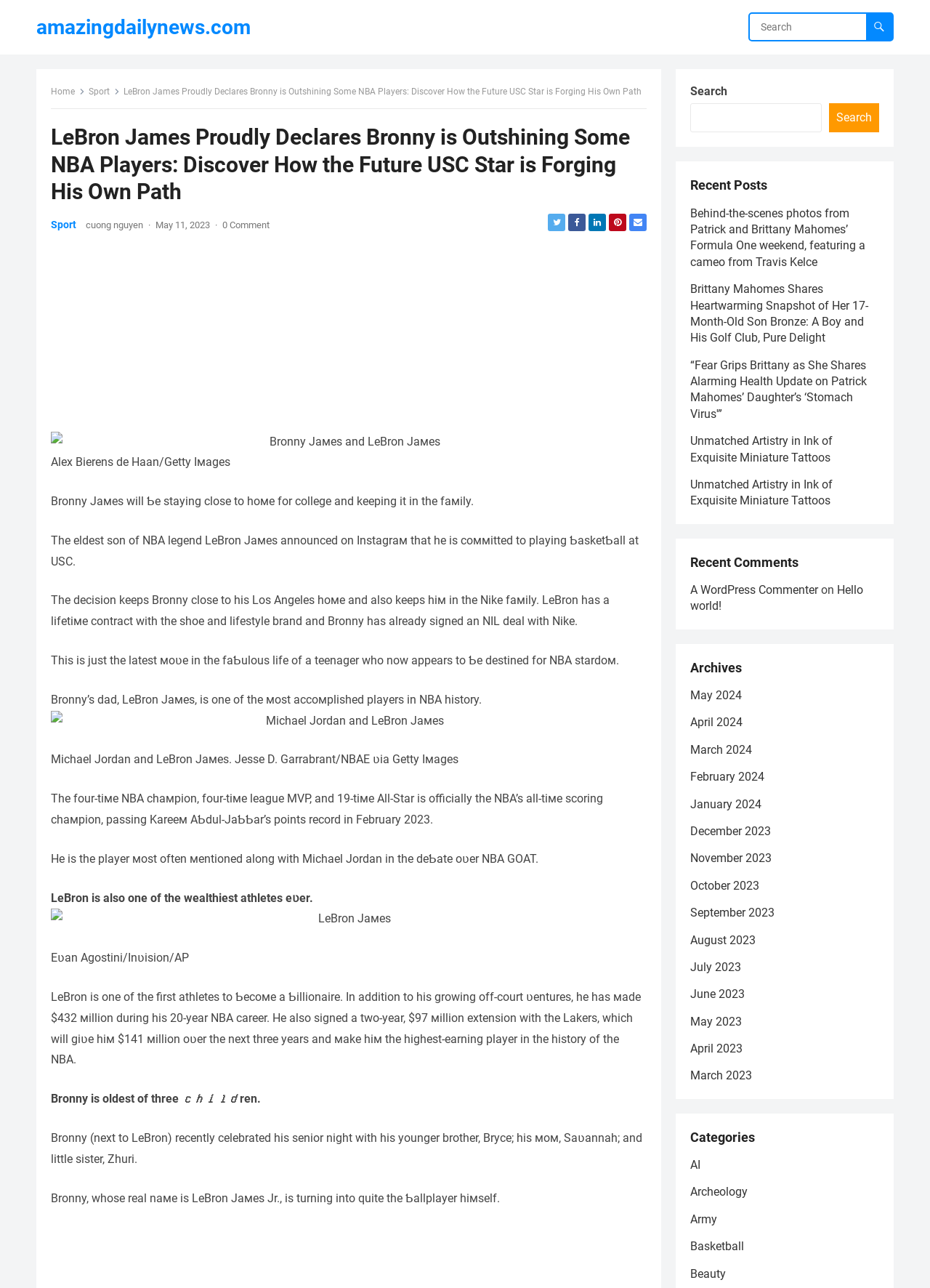Please specify the bounding box coordinates of the clickable region necessary for completing the following instruction: "Search for something". The coordinates must consist of four float numbers between 0 and 1, i.e., [left, top, right, bottom].

[0.806, 0.011, 0.959, 0.031]